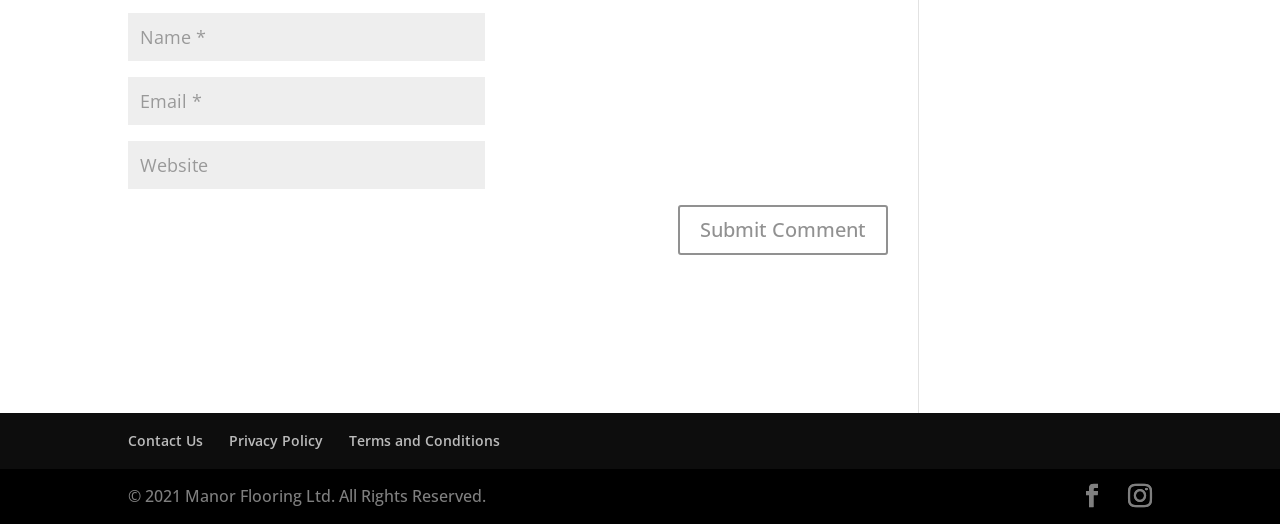Kindly determine the bounding box coordinates for the clickable area to achieve the given instruction: "Submit a comment".

[0.53, 0.391, 0.694, 0.486]